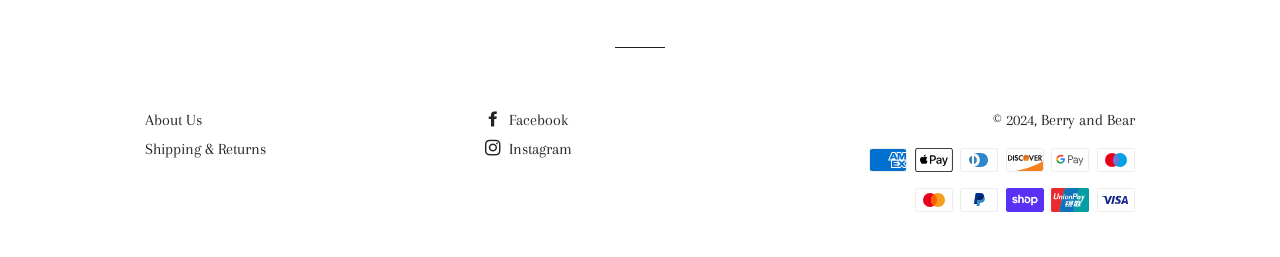Please answer the following question using a single word or phrase: 
What is the purpose of the links at the top?

Navigation